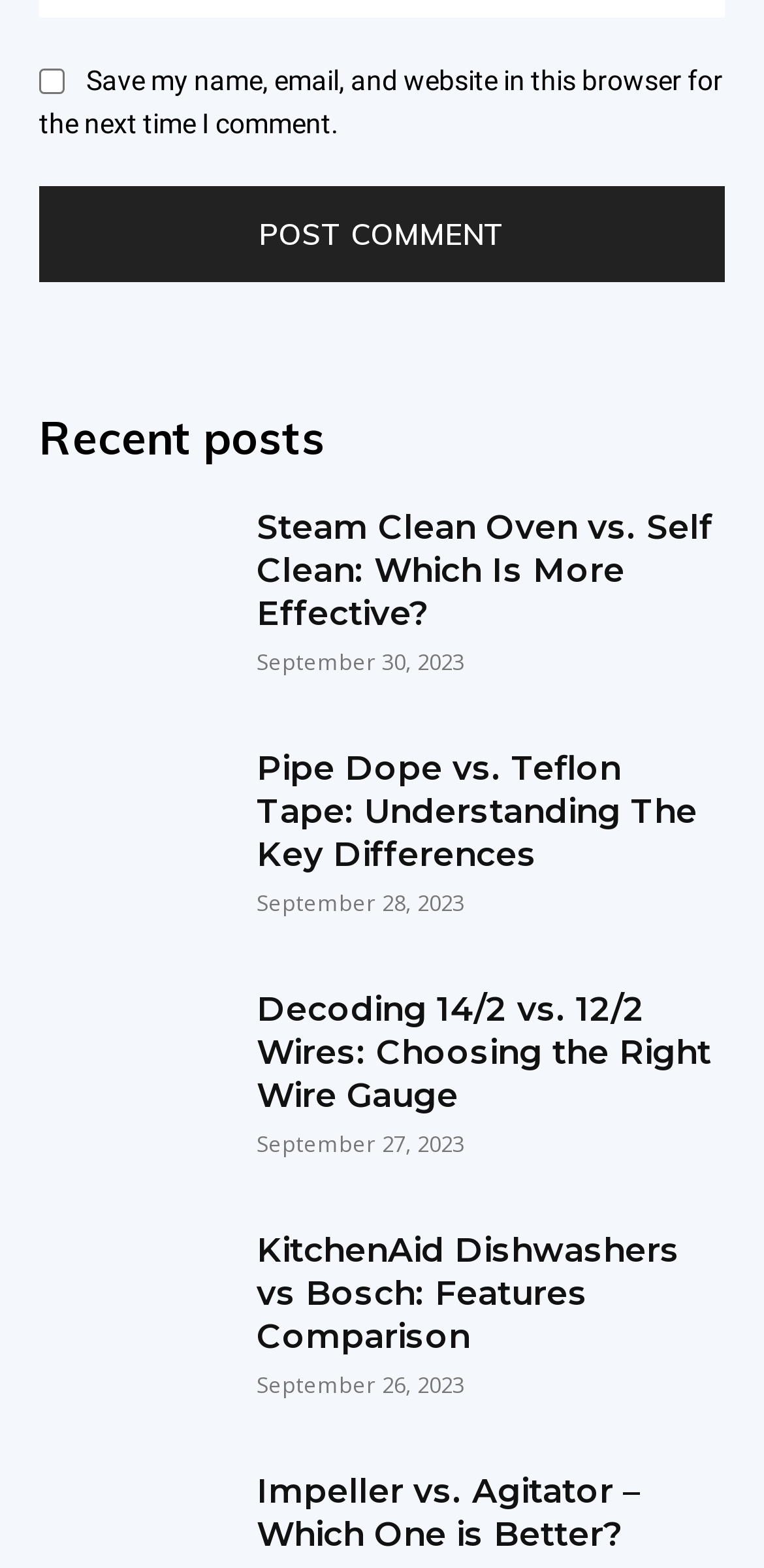Please use the details from the image to answer the following question comprehensively:
What is the position of the 'Post Comment' button?

The 'Post Comment' button is located at the top of the webpage, with a bounding box coordinate of [0.051, 0.119, 0.949, 0.18]. This indicates that the button is positioned at the top-right corner of the webpage.